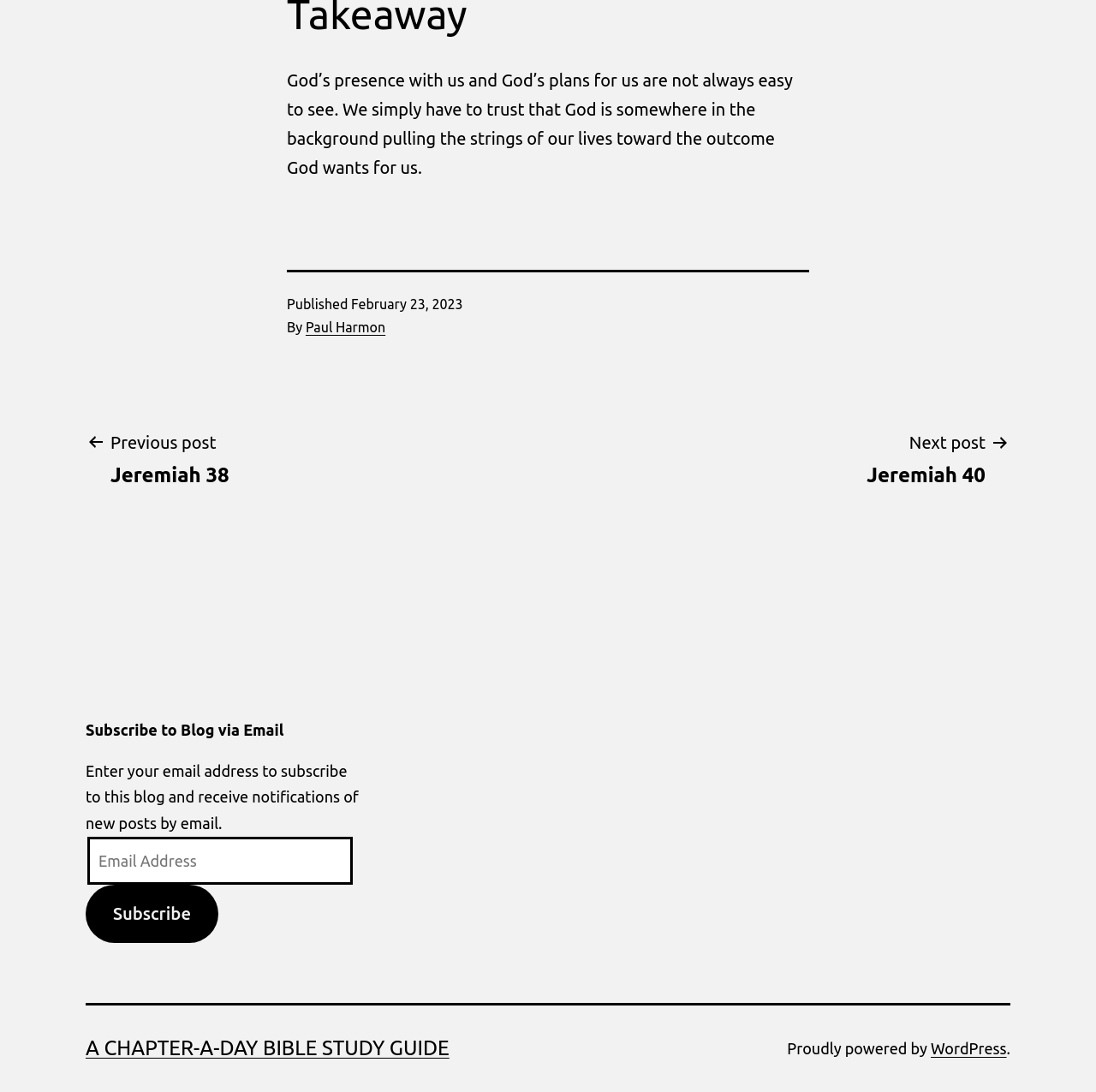What is the category of this post?
Look at the screenshot and give a one-word or phrase answer.

The Word Made Fresh